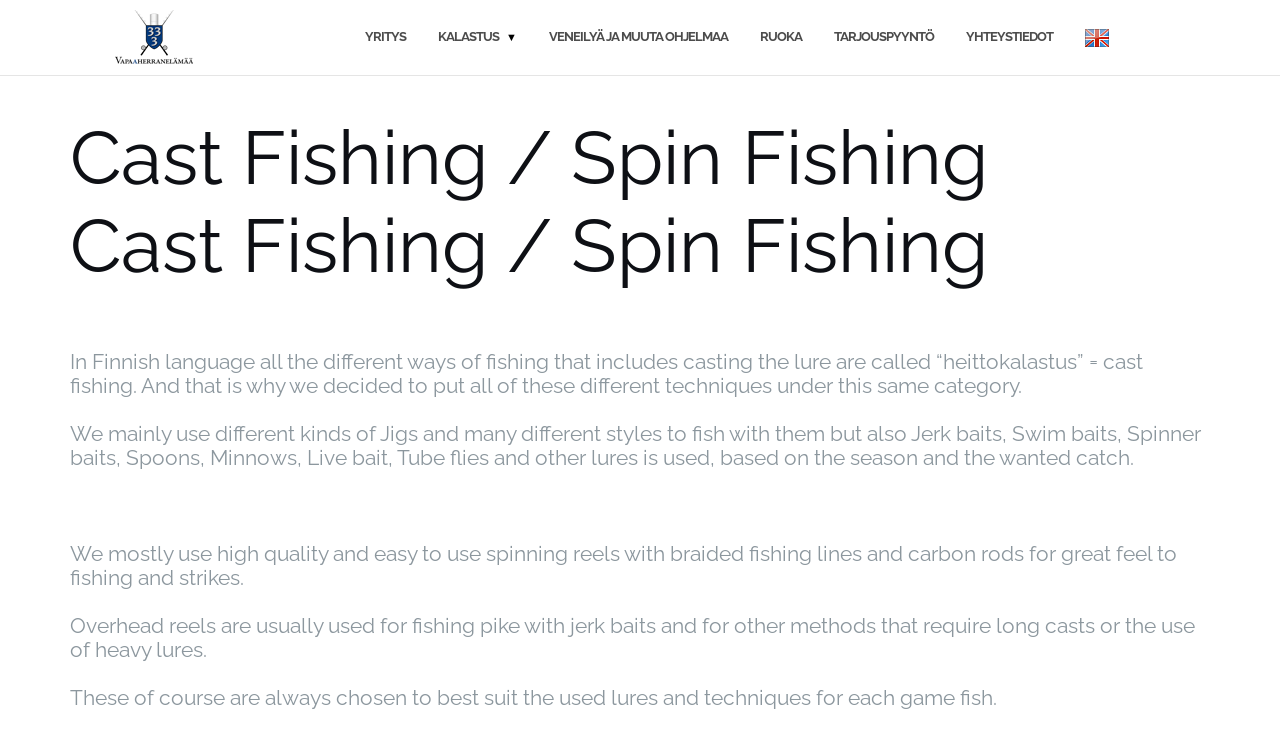What types of lures are used for cast fishing?
Look at the image and respond with a single word or a short phrase.

Jigs, Jerk baits, Swim baits, Spinner baits, Spoons, Minnows, Live bait, Tube flies